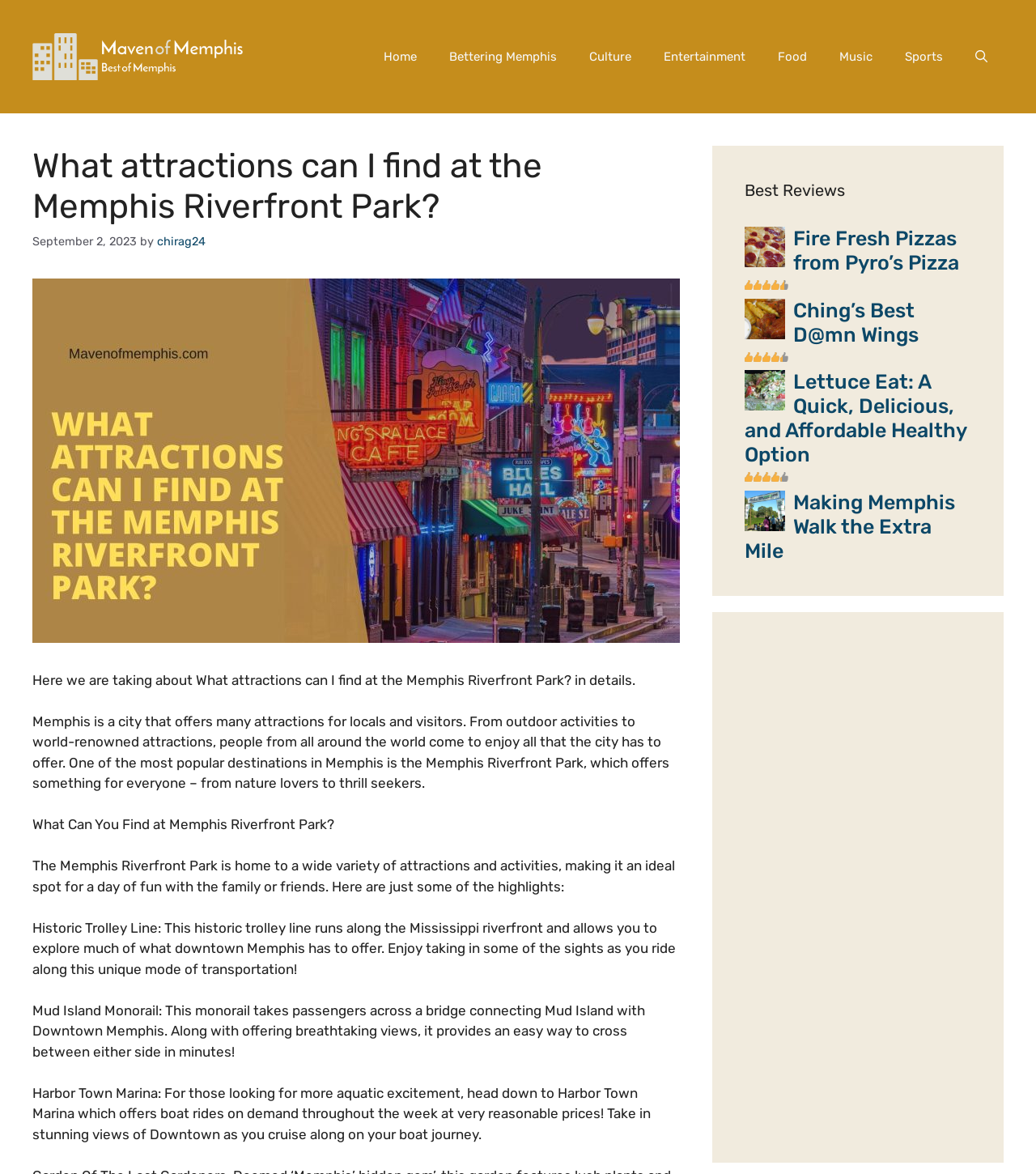What is the purpose of the Mud Island Monorail?
Please provide a comprehensive and detailed answer to the question.

The webpage mentions the Mud Island Monorail as one of the attractions at the Memphis Riverfront Park, and it is described as a way to cross between Mud Island and Downtown Memphis, offering breathtaking views.